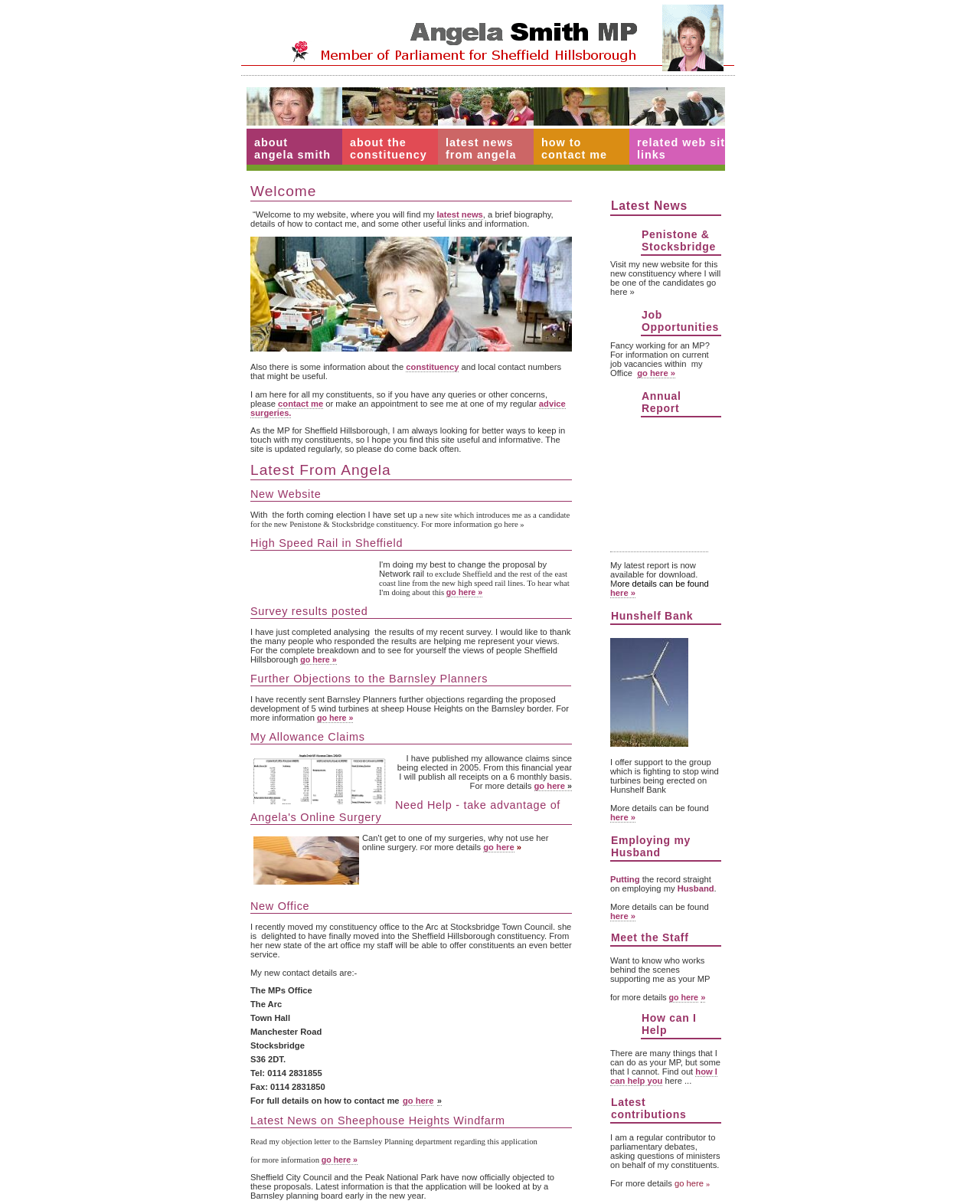Using the element description how I can help you, predict the bounding box coordinates for the UI element. Provide the coordinates in (top-left x, top-left y, bottom-right x, bottom-right y) format with values ranging from 0 to 1.

[0.623, 0.886, 0.732, 0.902]